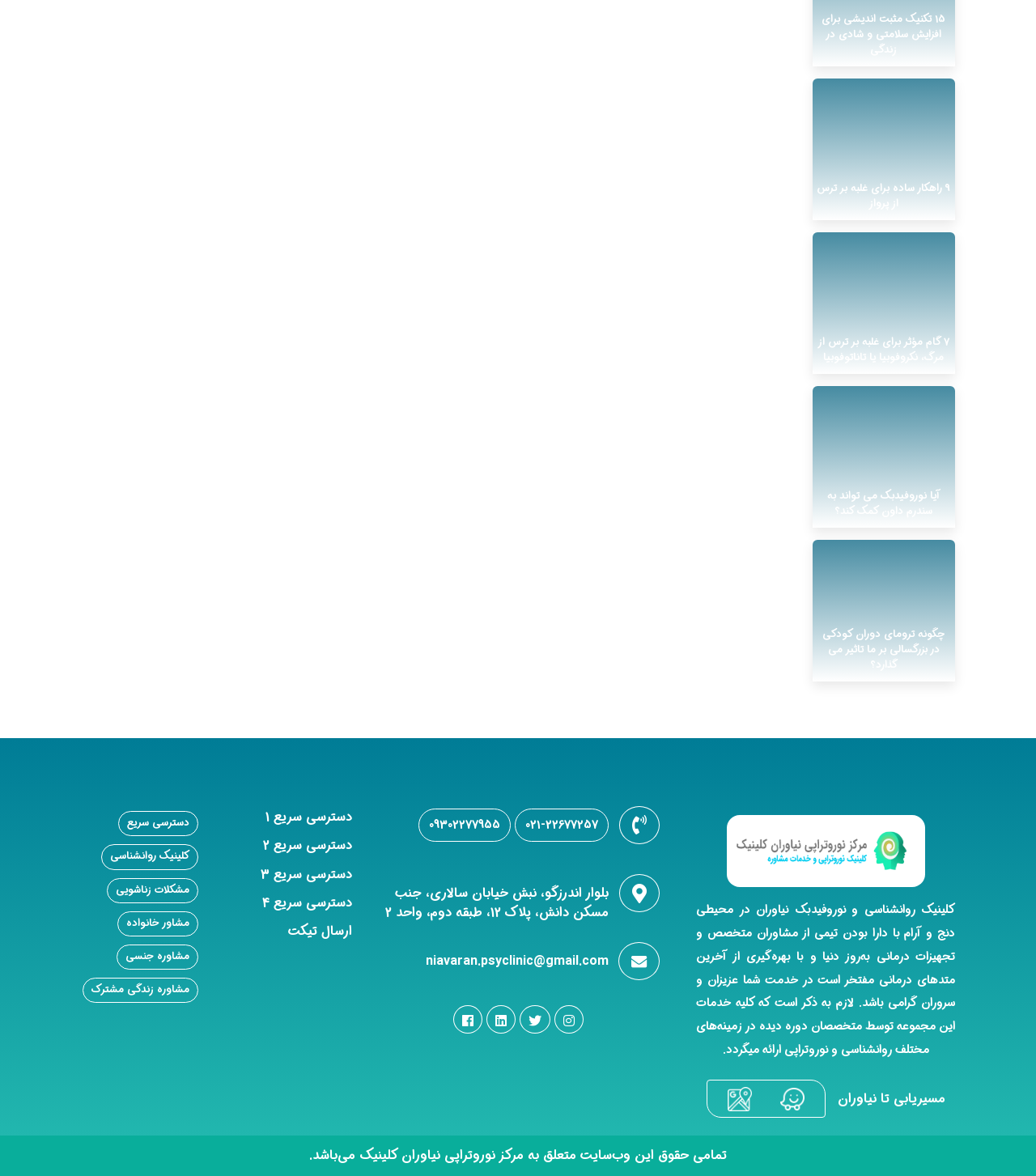What is the name of the clinic?
Please answer the question with a detailed and comprehensive explanation.

The name of the clinic can be found in the link with the text 'نیاوران کلینیک' which is located at the bottom of the webpage, inside the contentinfo element.